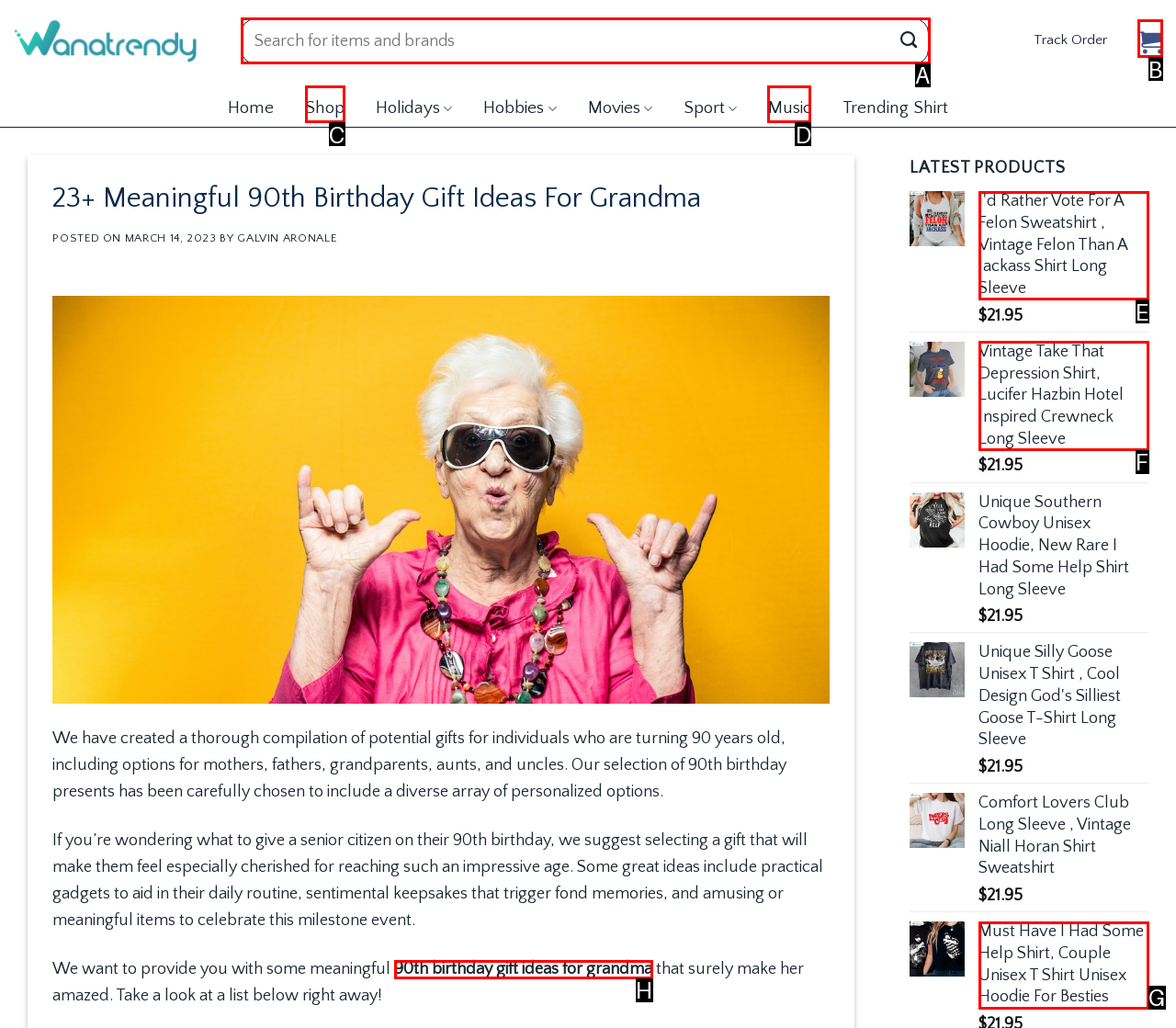To complete the task: Search for something, select the appropriate UI element to click. Respond with the letter of the correct option from the given choices.

A